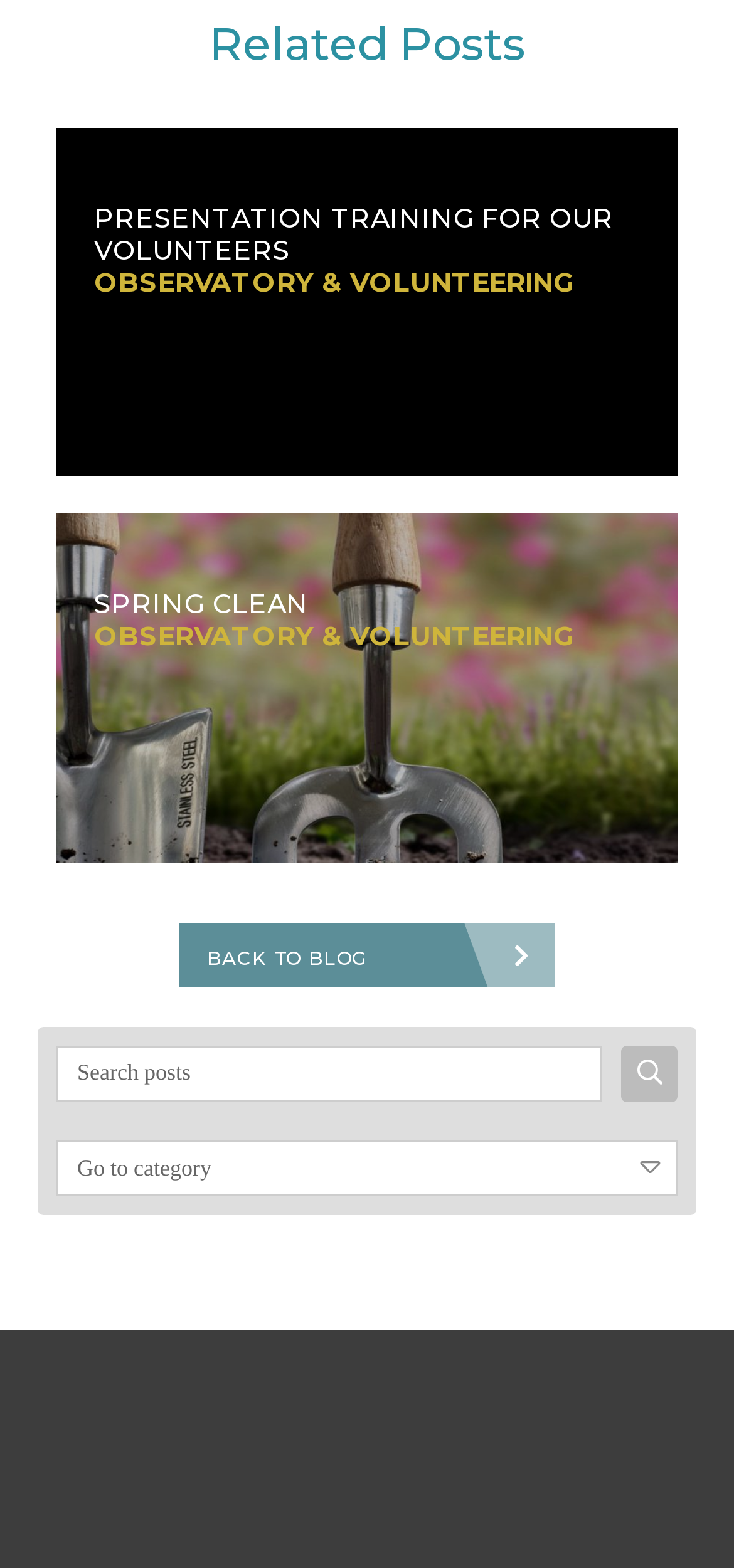How many related posts are shown on the page?
Analyze the image and deliver a detailed answer to the question.

I counted the number of figure elements, which are 2, and each of them represents a related post.